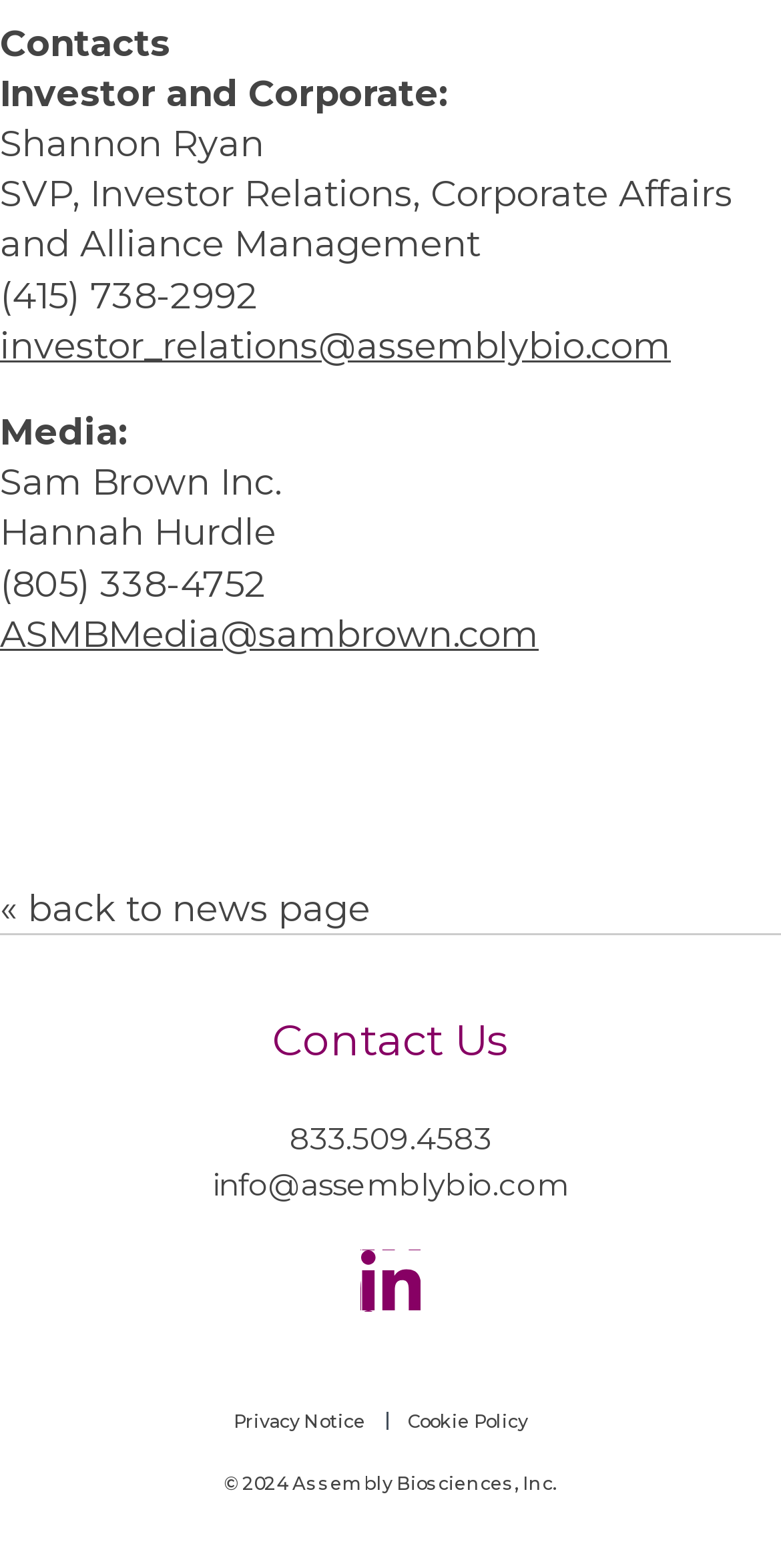Please locate the bounding box coordinates for the element that should be clicked to achieve the following instruction: "Click the 'investor_relations@assemblybio.com' email link". Ensure the coordinates are given as four float numbers between 0 and 1, i.e., [left, top, right, bottom].

[0.0, 0.207, 0.859, 0.235]